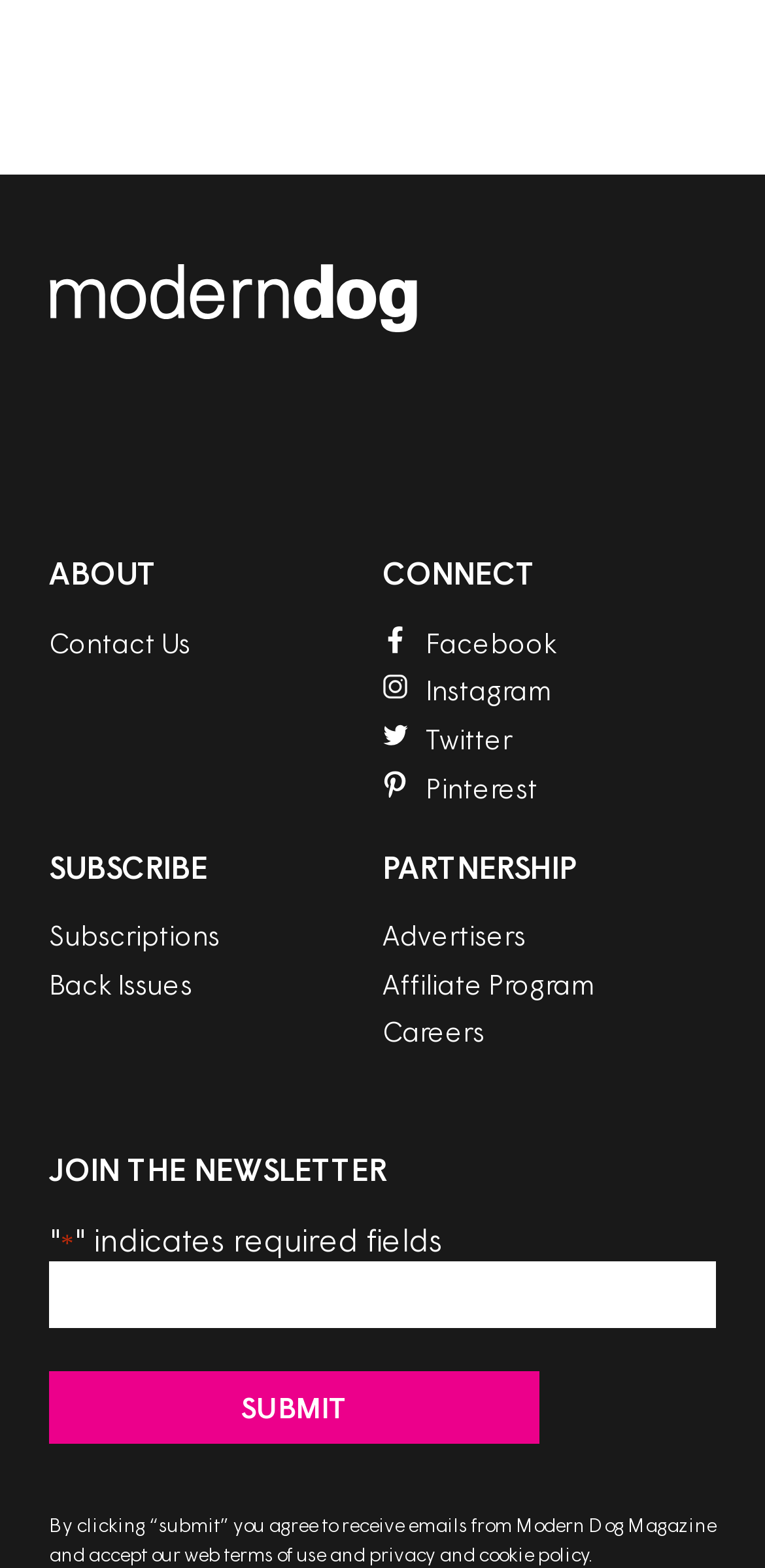What is the purpose of the button at the bottom? Please answer the question using a single word or phrase based on the image.

Submit